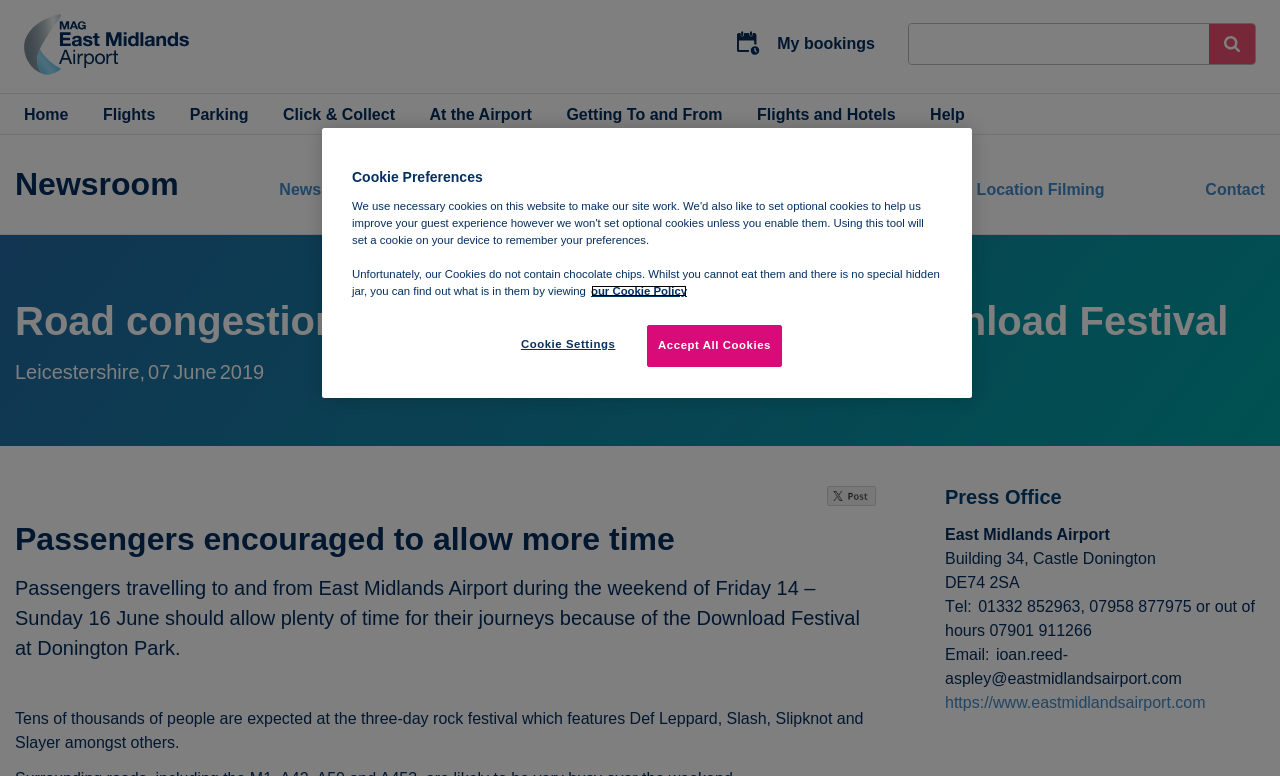Identify the headline of the webpage and generate its text content.

Road congestion around airport likely due to Download Festival